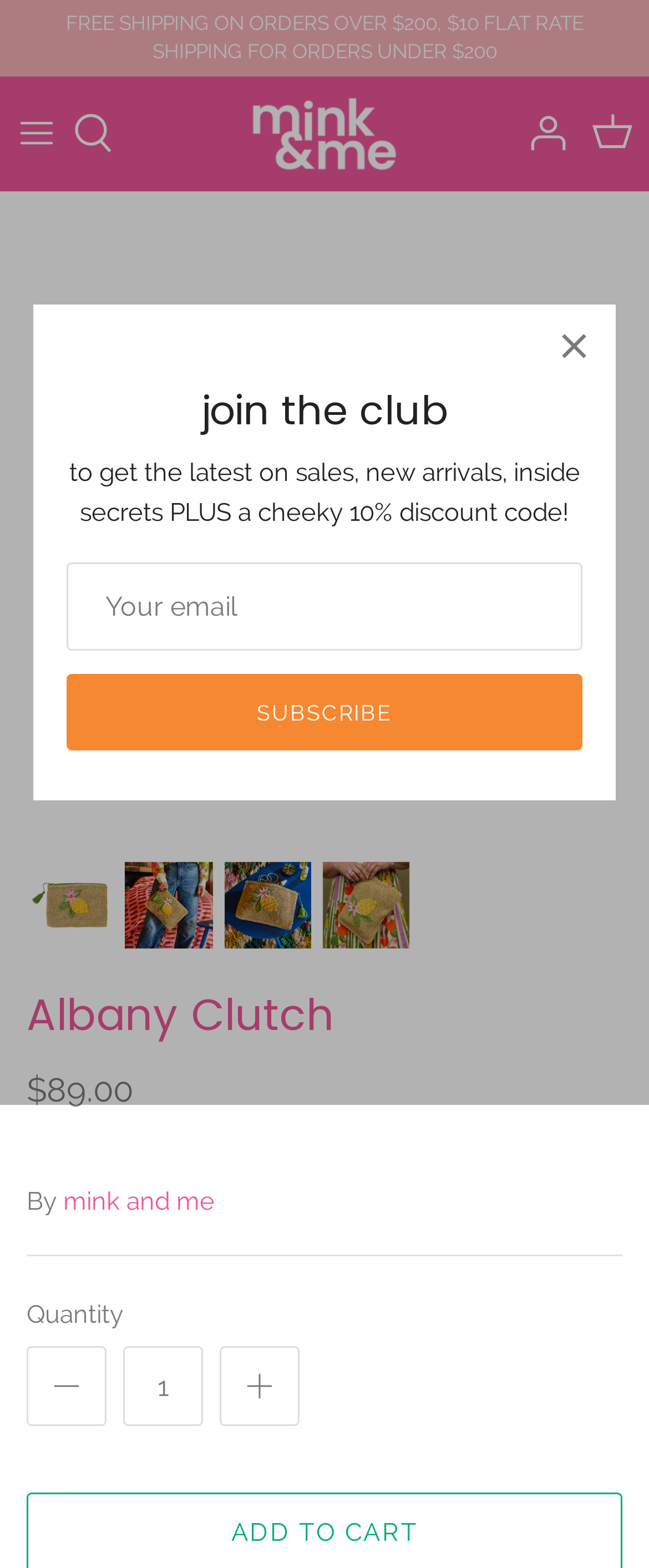Find the bounding box coordinates for the element that must be clicked to complete the instruction: "Click on the 'SUBSCRIBE' button". The coordinates should be four float numbers between 0 and 1, indicated as [left, top, right, bottom].

[0.103, 0.43, 0.897, 0.479]